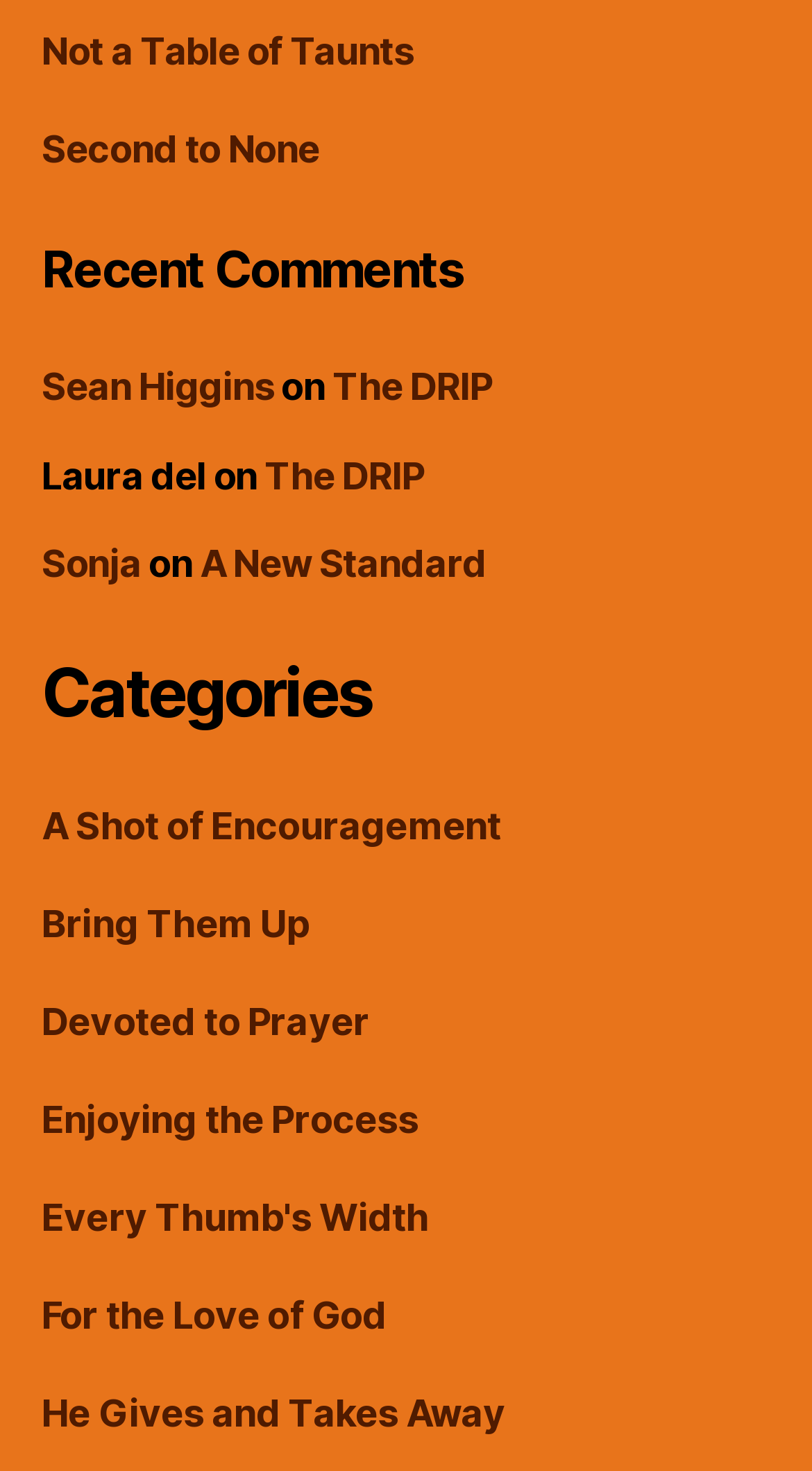Provide a short, one-word or phrase answer to the question below:
How many links are in the categories section?

6